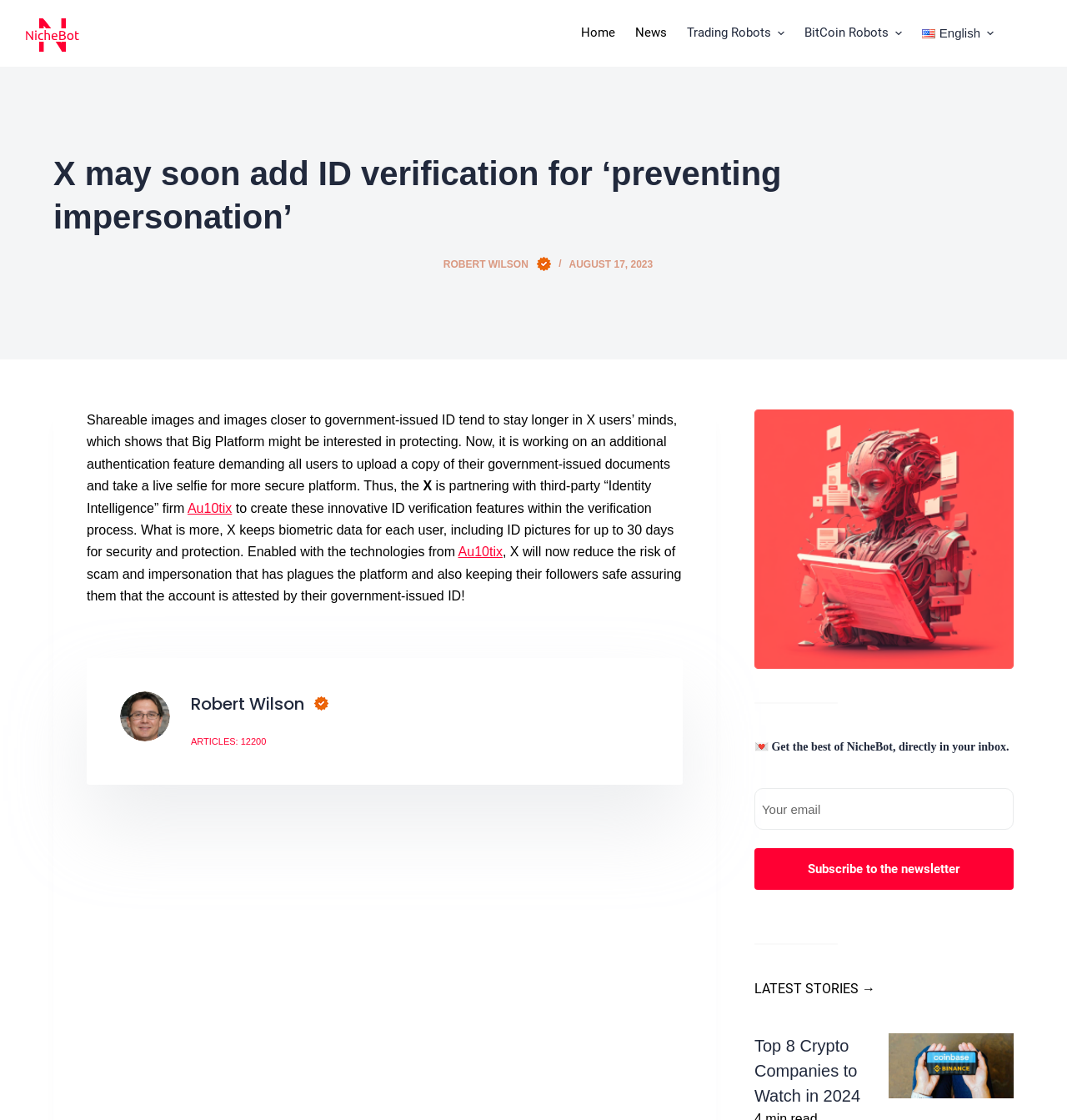Can you pinpoint the bounding box coordinates for the clickable element required for this instruction: "Enter your email address"? The coordinates should be four float numbers between 0 and 1, i.e., [left, top, right, bottom].

[0.707, 0.704, 0.95, 0.741]